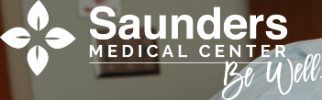Use a single word or phrase to answer the question: 
What is the likely background of the logo?

Neutral